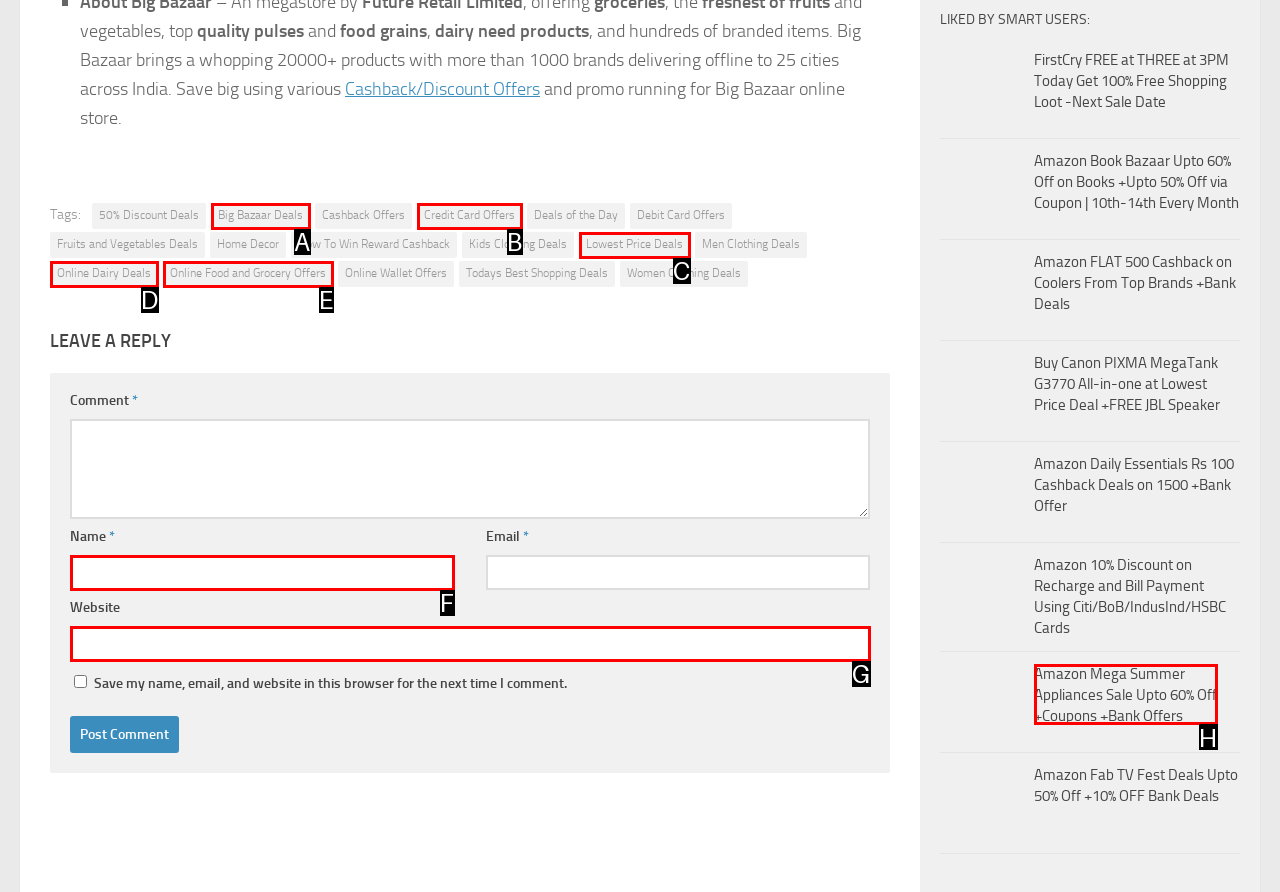Pick the HTML element that corresponds to the description: Credit Card Offers
Answer with the letter of the correct option from the given choices directly.

B